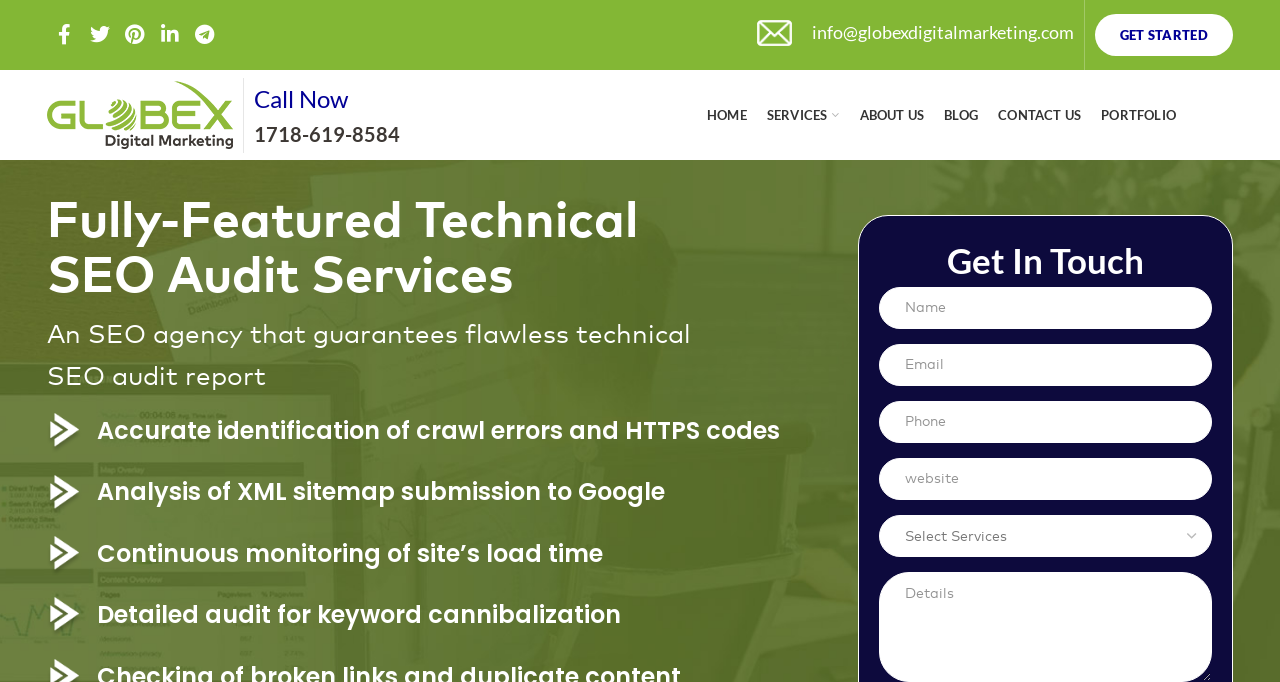Based on the element description Portfolio, identify the bounding box coordinates for the UI element. The coordinates should be in the format (top-left x, top-left y, bottom-right x, bottom-right y) and within the 0 to 1 range.

[0.852, 0.139, 0.927, 0.198]